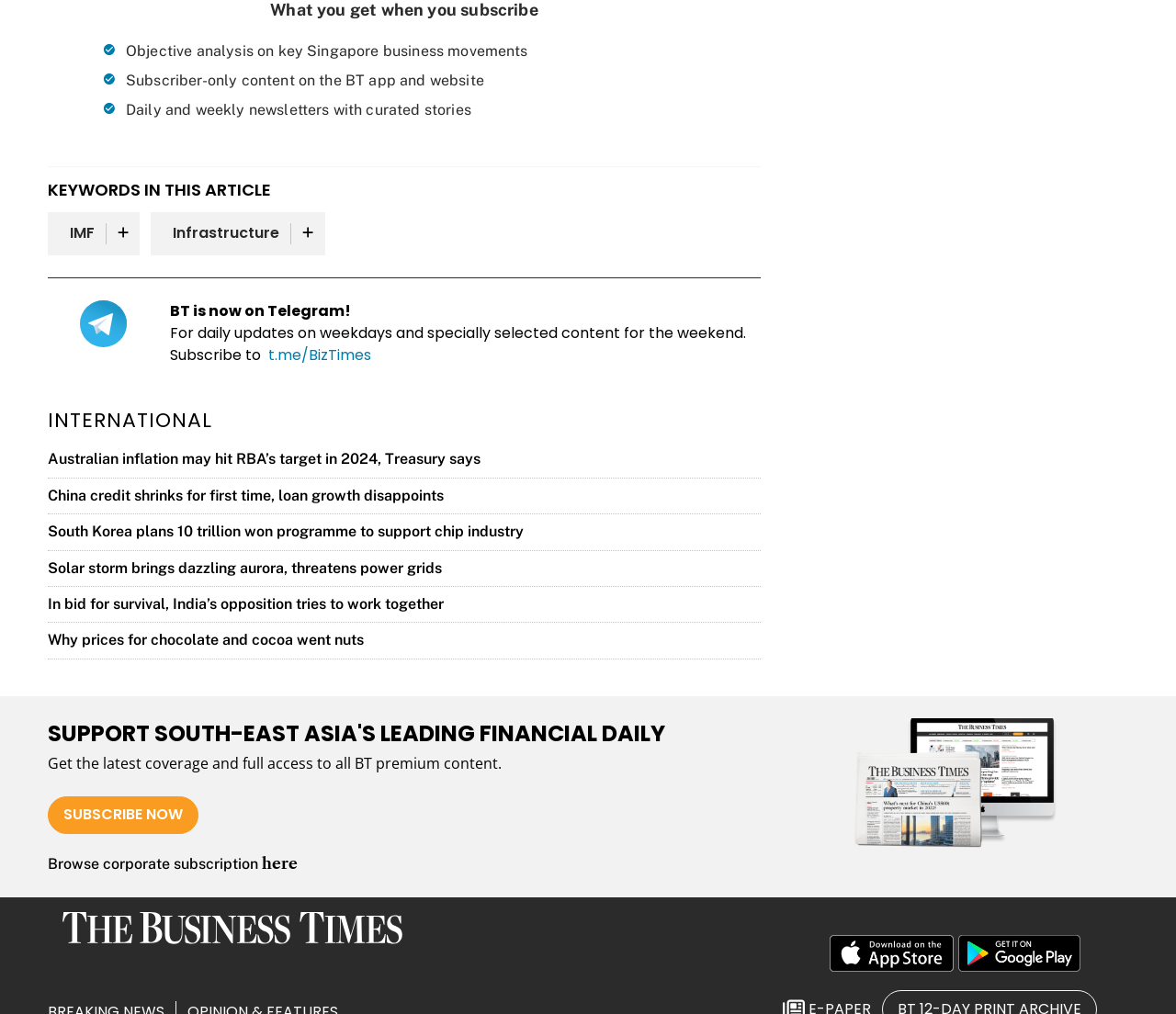Using the element description BT 12-DAY PRINT ARCHIVE, predict the bounding box coordinates for the UI element. Provide the coordinates in (top-left x, top-left y, bottom-right x, bottom-right y) format with values ranging from 0 to 1.

[0.763, 0.316, 0.92, 0.338]